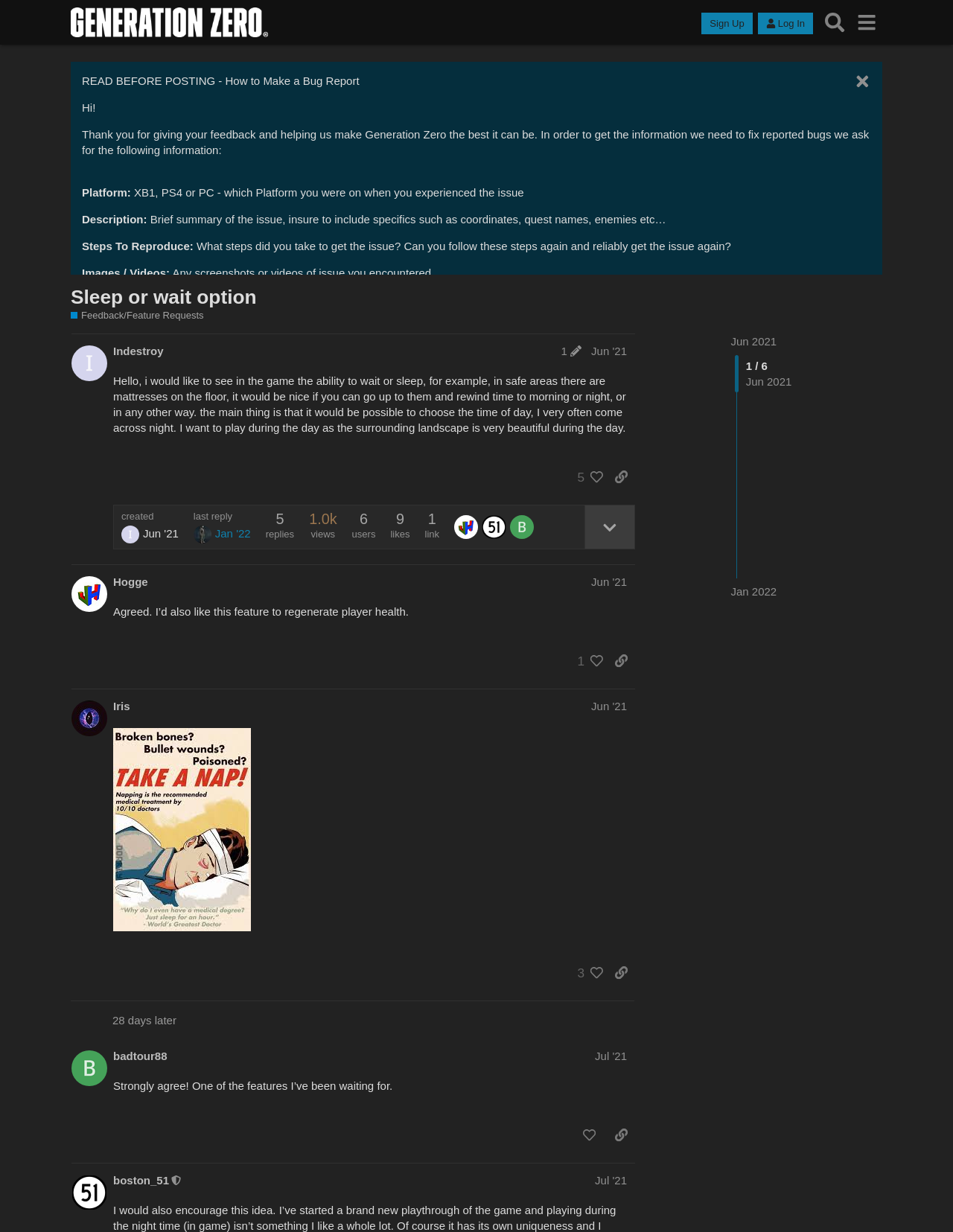Determine the coordinates of the bounding box that should be clicked to complete the instruction: "Search in the forum". The coordinates should be represented by four float numbers between 0 and 1: [left, top, right, bottom].

[0.859, 0.005, 0.892, 0.031]